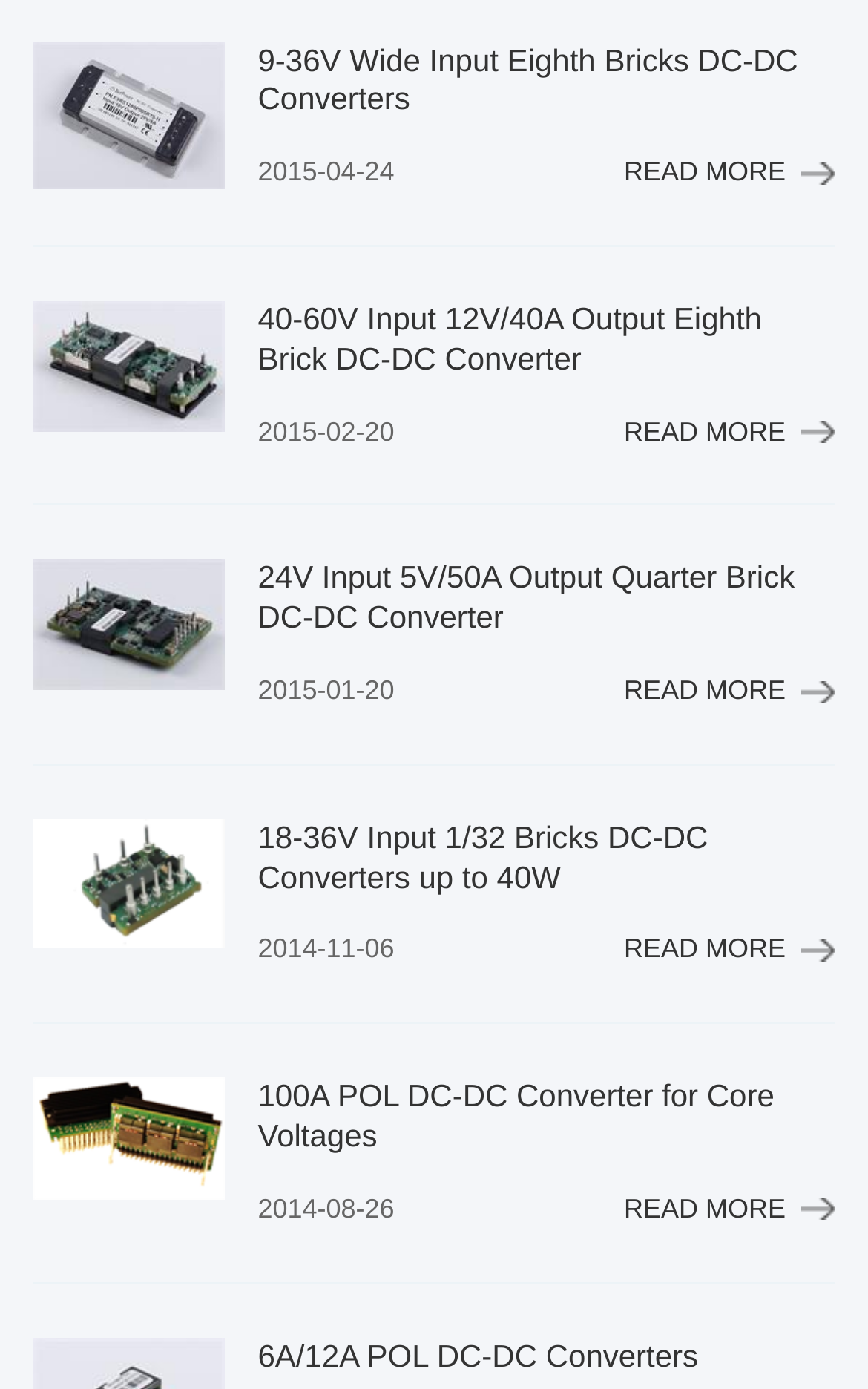What is the title of the second news article?
Examine the screenshot and reply with a single word or phrase.

40-60V Input 12V/40A Output Eighth Brick DC-DC Converter